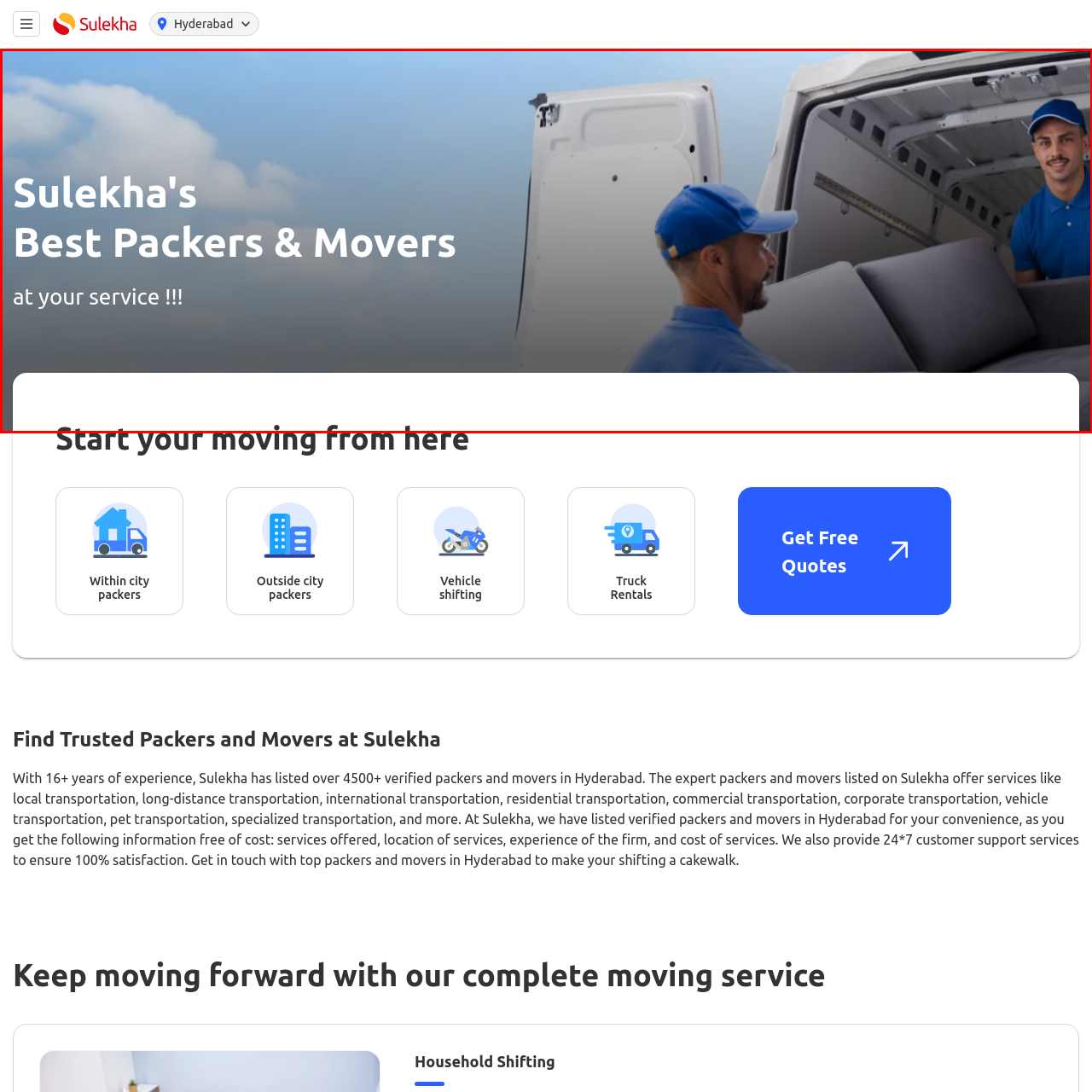How many men are involved in the moving process?
Direct your attention to the image inside the red bounding box and provide a detailed explanation in your answer.

The question asks about the number of men involved in the moving process. By analyzing the image, we can see that there are two men engaged in the process of relocating furniture, one lifting a piece of furniture near the moving van and the other inside the van, ready to assist.